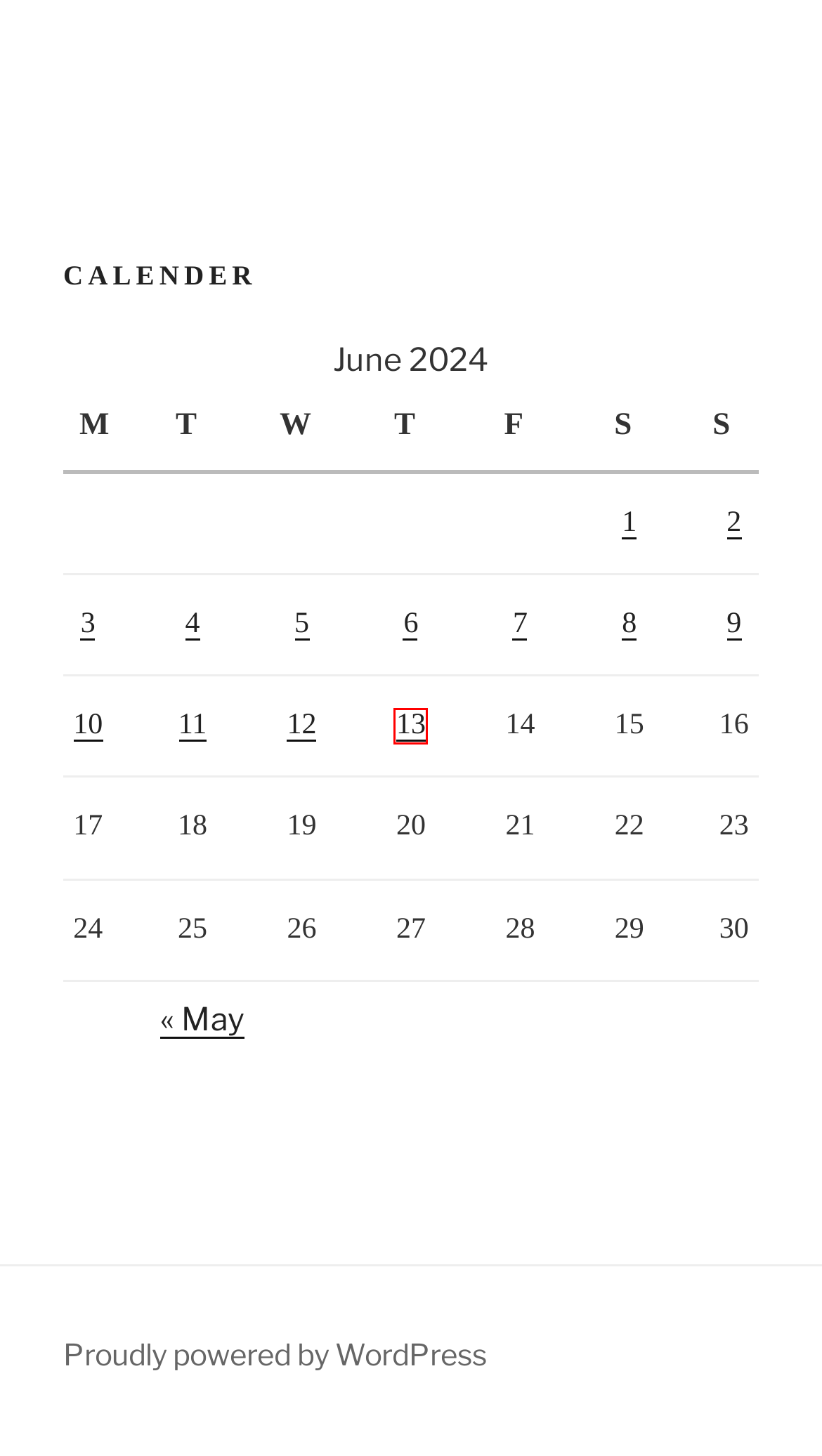Given a screenshot of a webpage with a red bounding box highlighting a UI element, choose the description that best corresponds to the new webpage after clicking the element within the red bounding box. Here are your options:
A. June 1, 2024 - Newswire Pakistan
B. June 5, 2024 - Newswire Pakistan
C. June 4, 2024 - Newswire Pakistan
D. June 3, 2024 - Newswire Pakistan
E. June 6, 2024 - Newswire Pakistan
F. June 12, 2024 - Newswire Pakistan
G. June 13, 2024 - Newswire Pakistan
H. June 11, 2024 - Newswire Pakistan

G